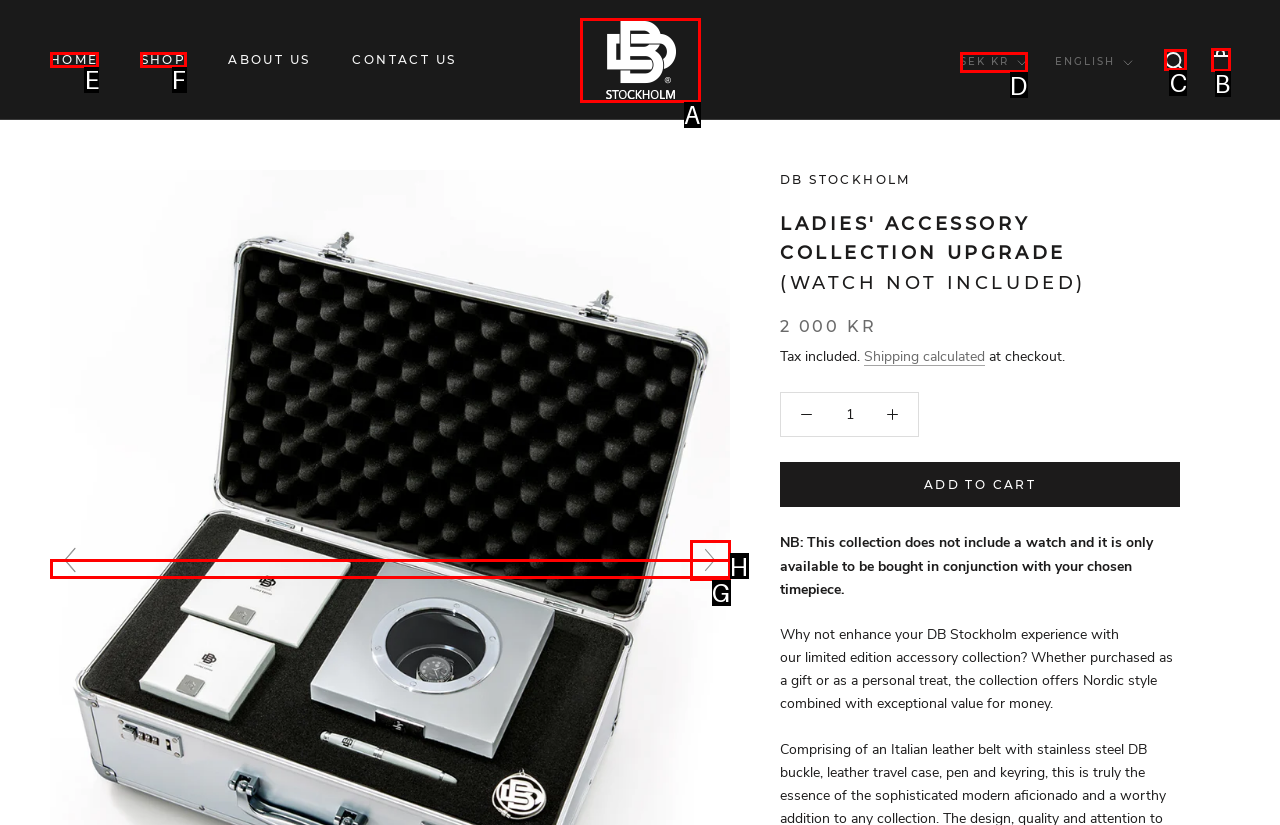Tell me which element should be clicked to achieve the following objective: Search for something
Reply with the letter of the correct option from the displayed choices.

C